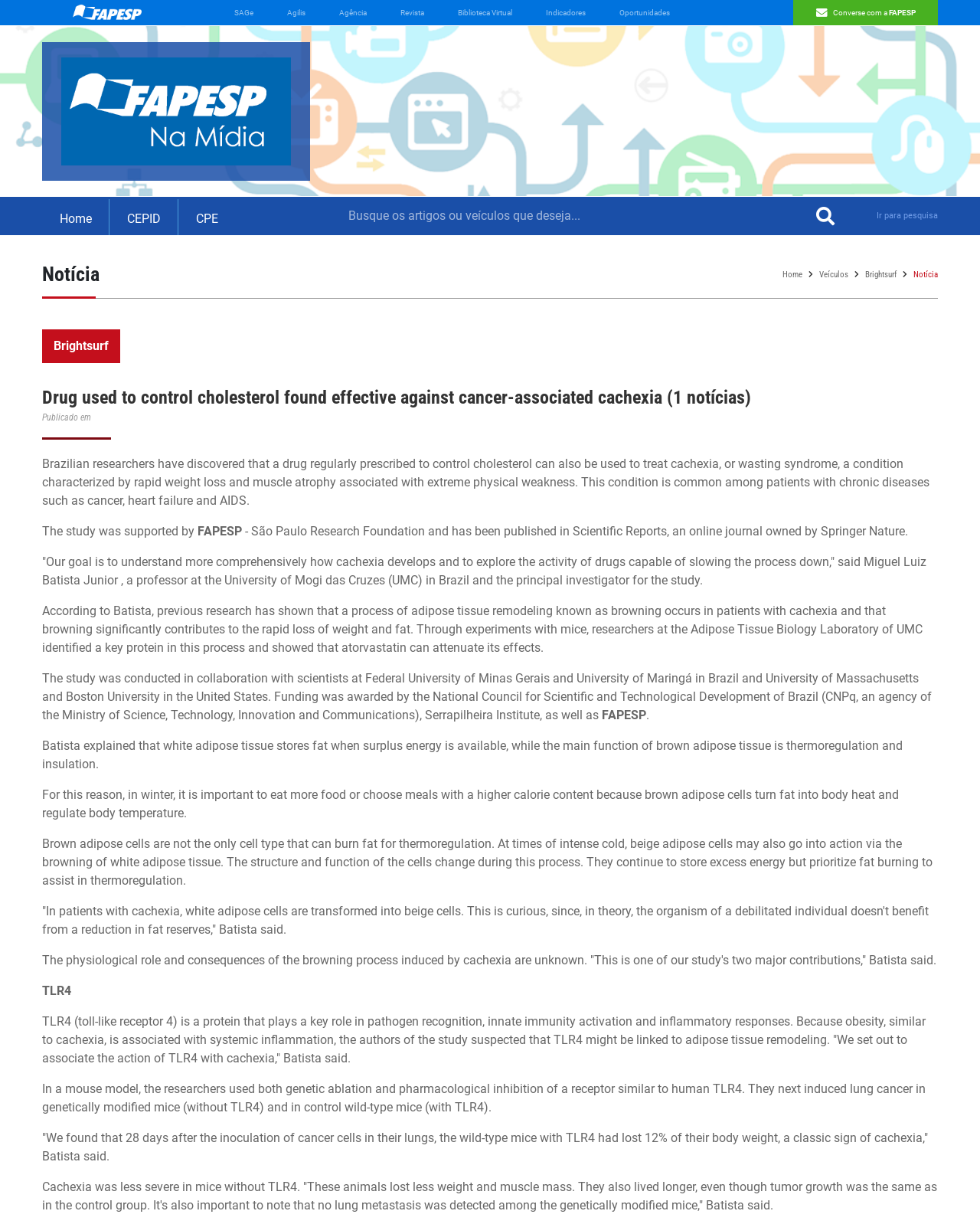Identify the bounding box coordinates of the clickable section necessary to follow the following instruction: "Click the 'Ir para pesquisa' link". The coordinates should be presented as four float numbers from 0 to 1, i.e., [left, top, right, bottom].

[0.895, 0.171, 0.957, 0.182]